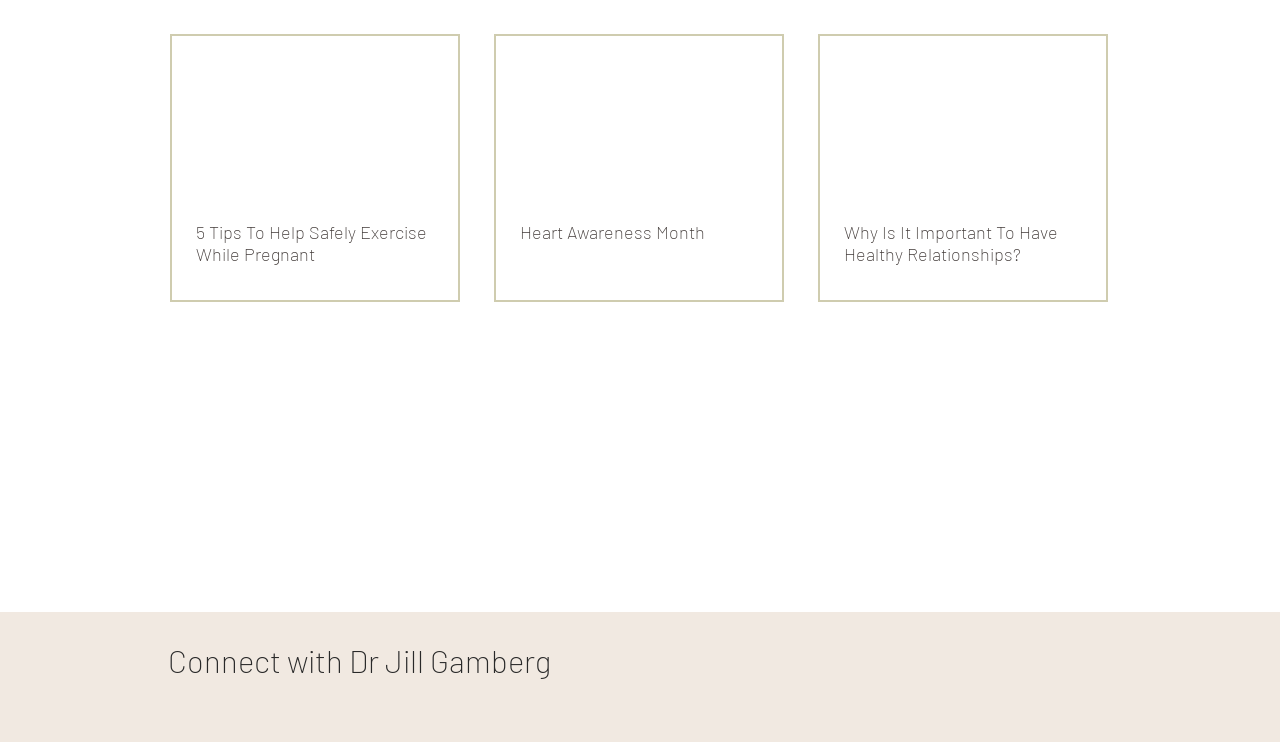What is the purpose of the section with the heading 'Connect with Dr Jill Gamberg'?
Answer the question with a single word or phrase by looking at the picture.

To connect with Dr Jill Gamberg